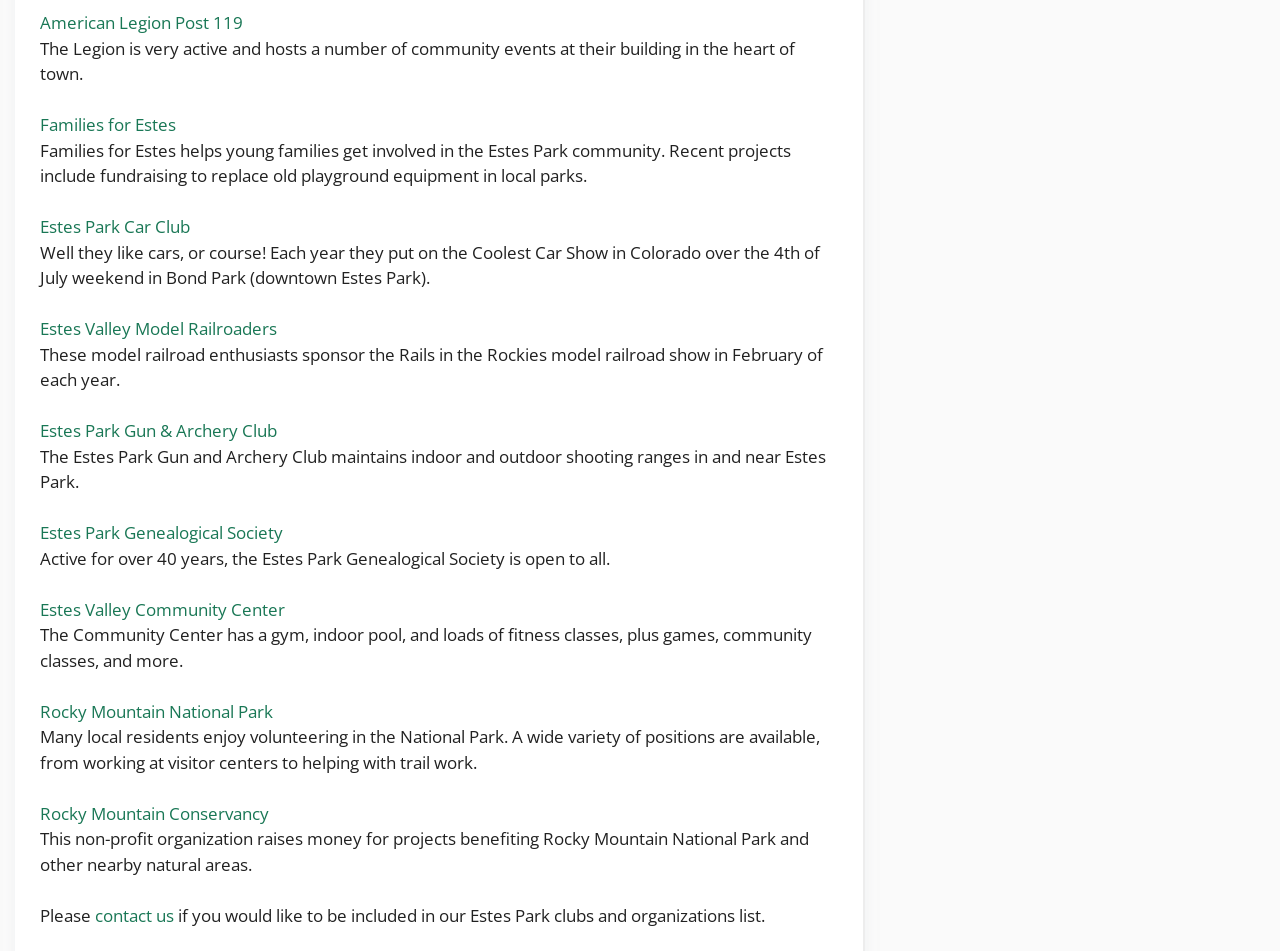What is the Estes Park Genealogical Society open to?
From the details in the image, provide a complete and detailed answer to the question.

According to the webpage, the Estes Park Genealogical Society is open to all, indicating that it is an inclusive organization that welcomes anyone interested in genealogy.